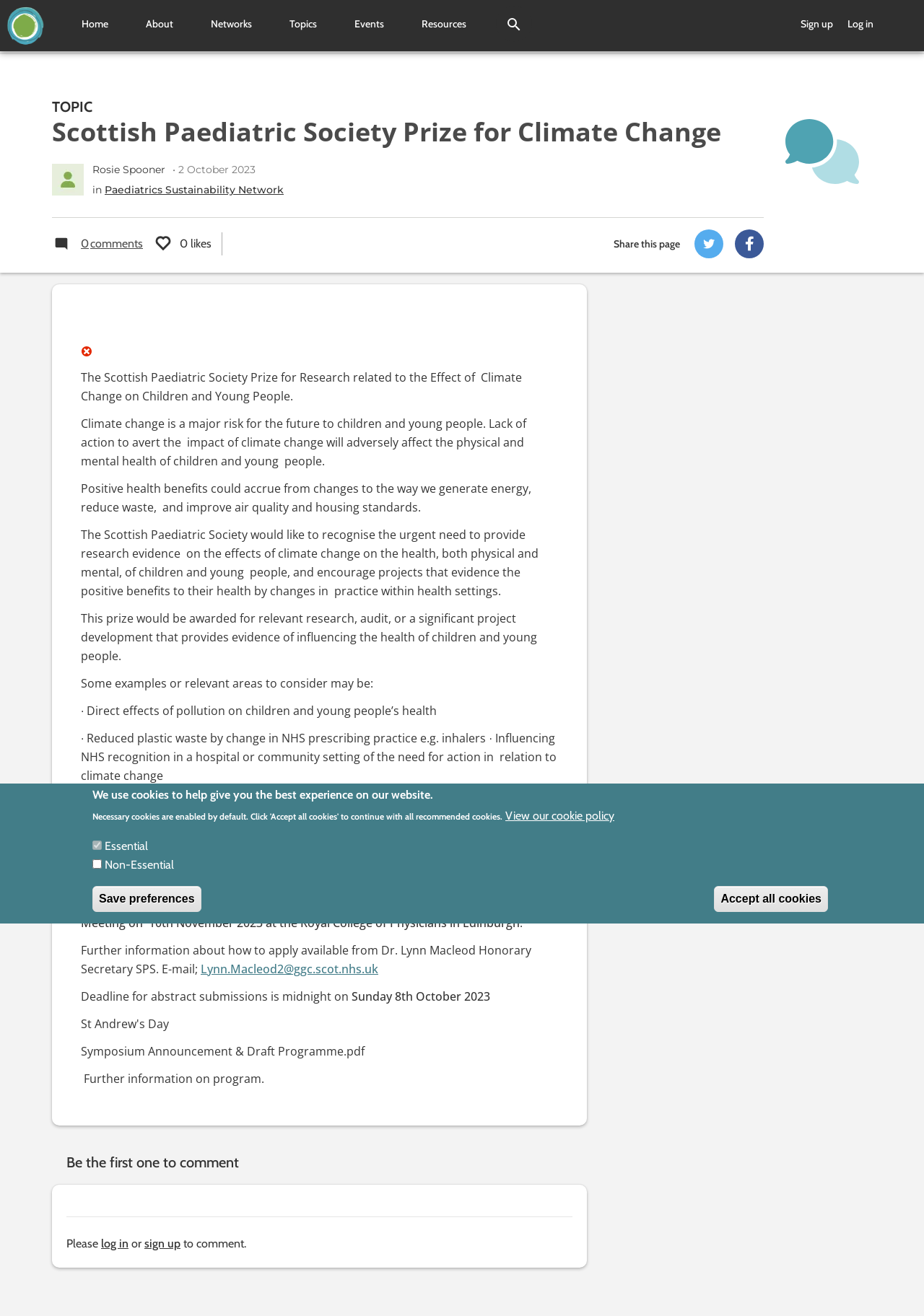What is the deadline for abstract submissions?
Use the image to give a comprehensive and detailed response to the question.

The deadline for abstract submissions is mentioned in the webpage content as midnight on Sunday 8 October 2023.